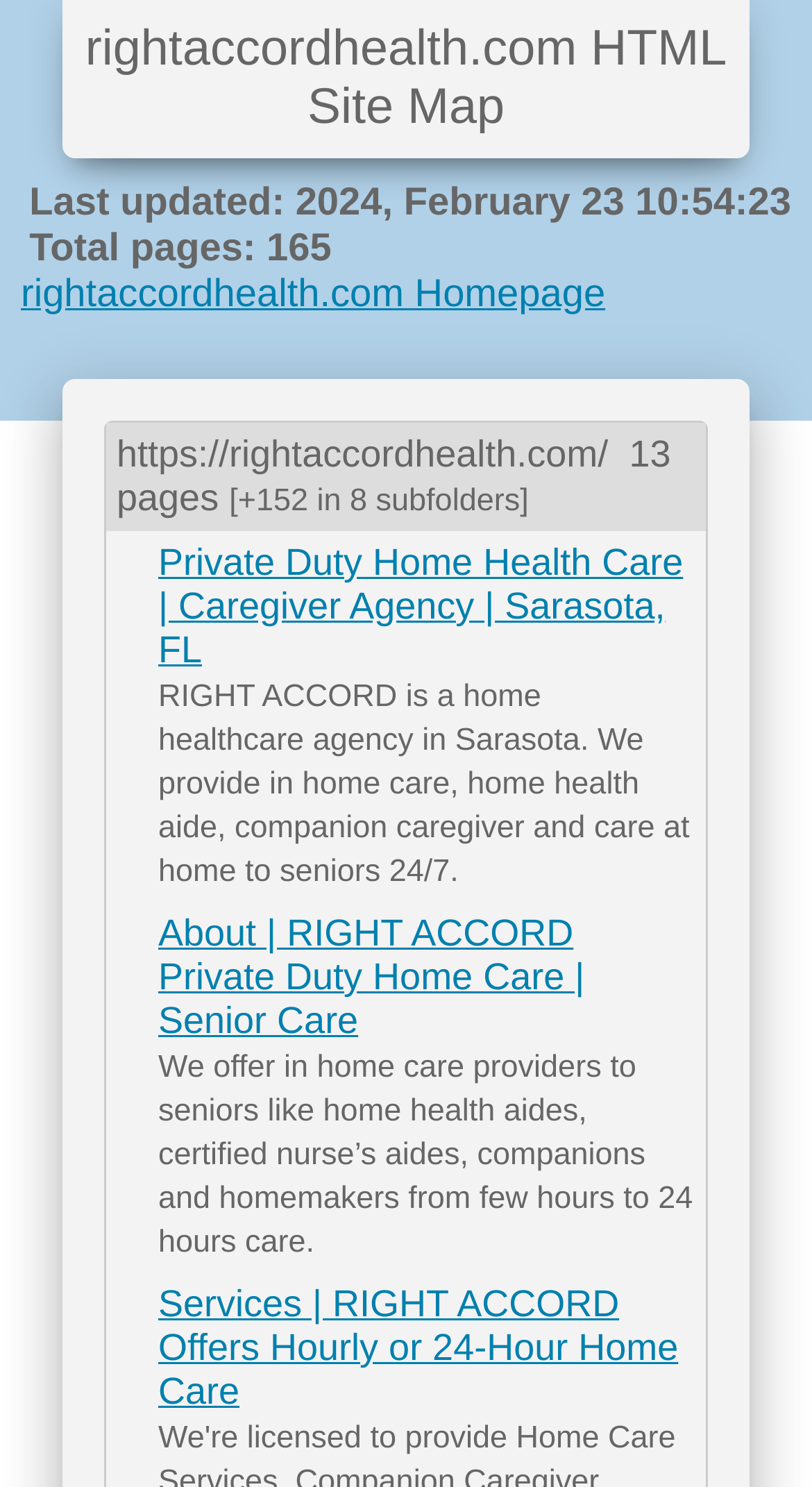Provide your answer in a single word or phrase: 
How many pages are in the website?

165